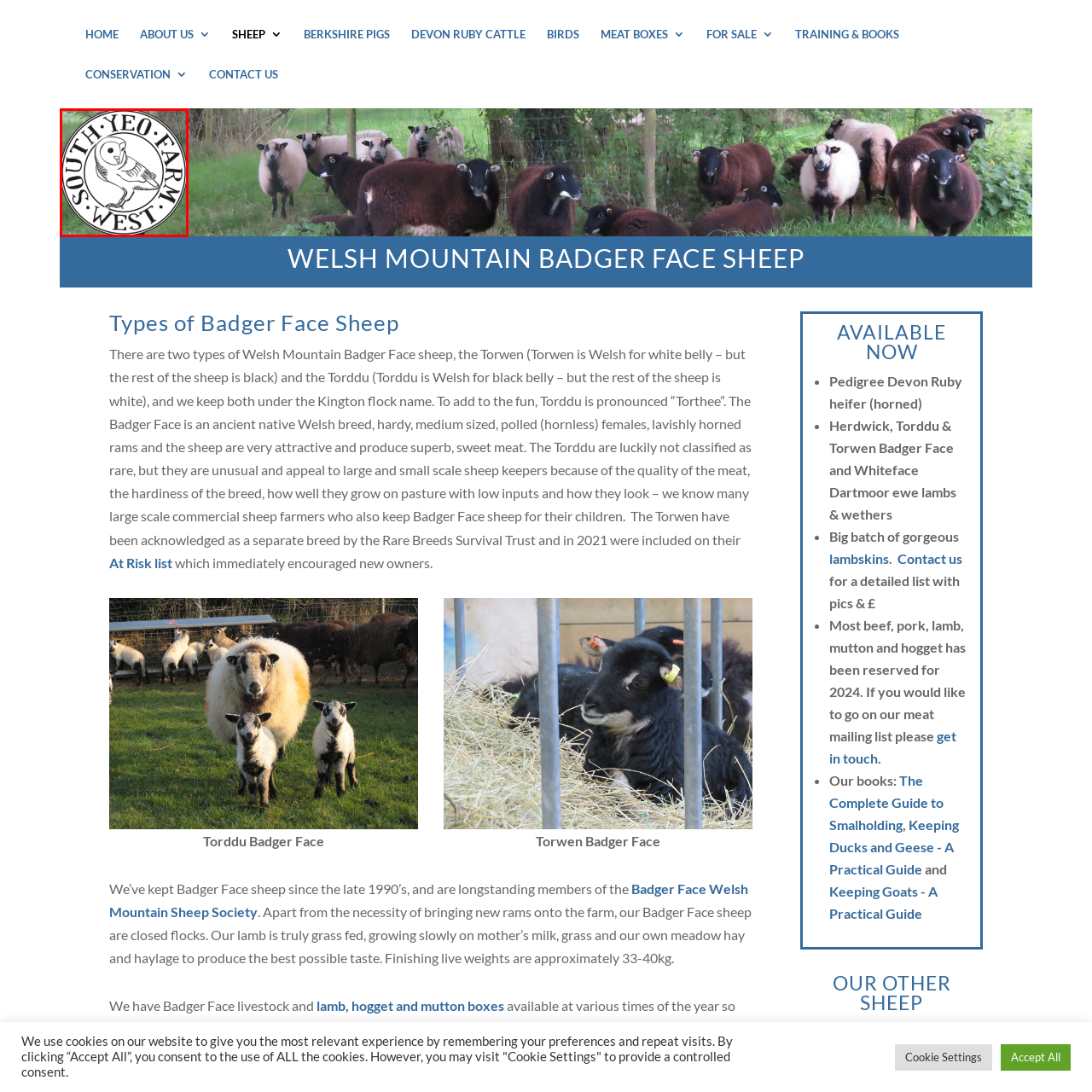Give an in-depth description of the image within the red border.

The image features a logo for South Yeo Farm West, prominently displaying a stylized illustration of a barn owl. The owl is centered within a circular design, surrounded by the farm's name, "SOUTH YEO FARM WEST." This logo represents a connection to nature and the rural farming lifestyle, reflecting the farm's commitment to animal husbandry and sustainable practices. The design combines elegance and simplicity, encapsulating the farm's identity and values.